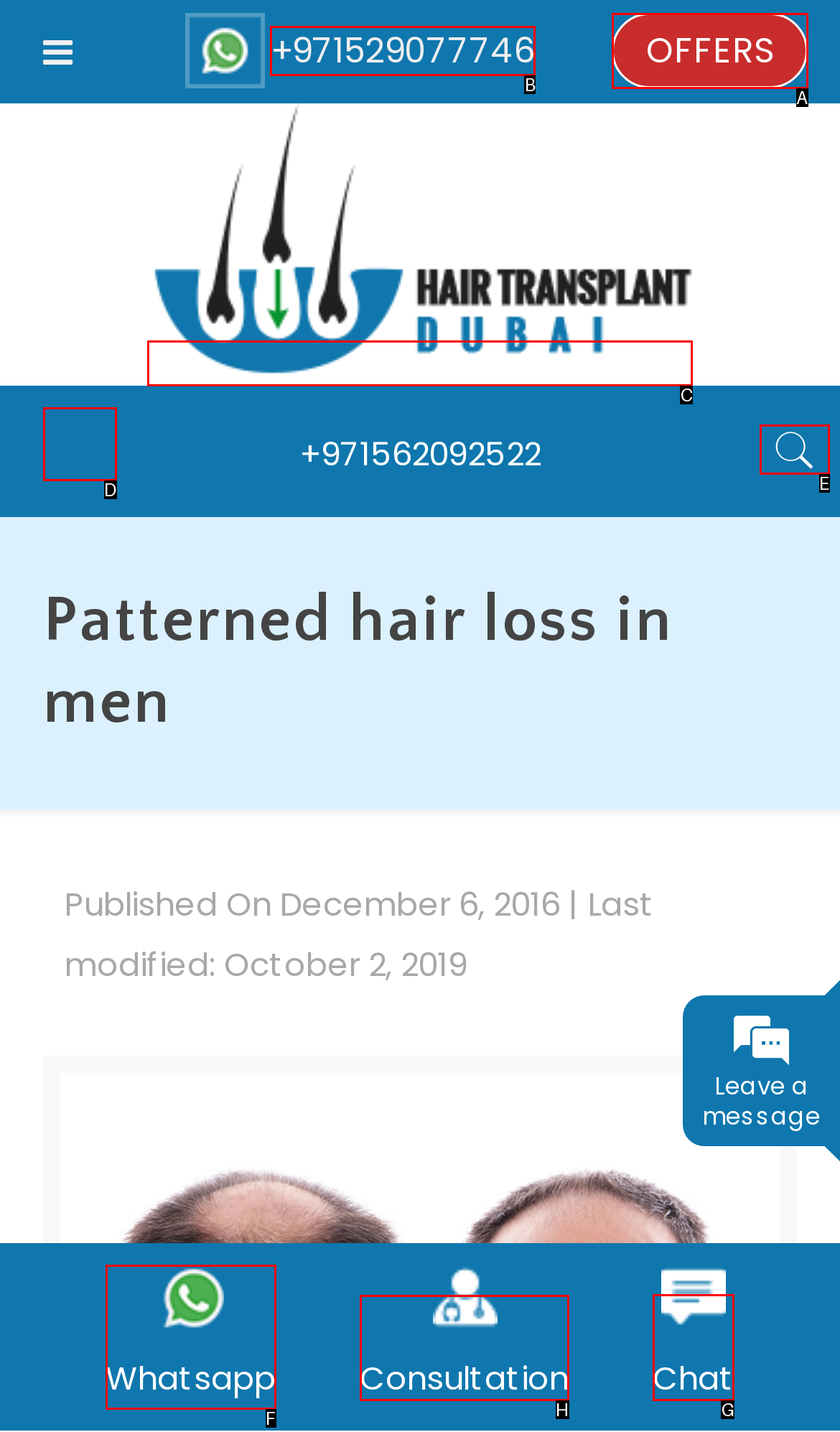Identify the correct option to click in order to accomplish the task: Start a live chat Provide your answer with the letter of the selected choice.

G